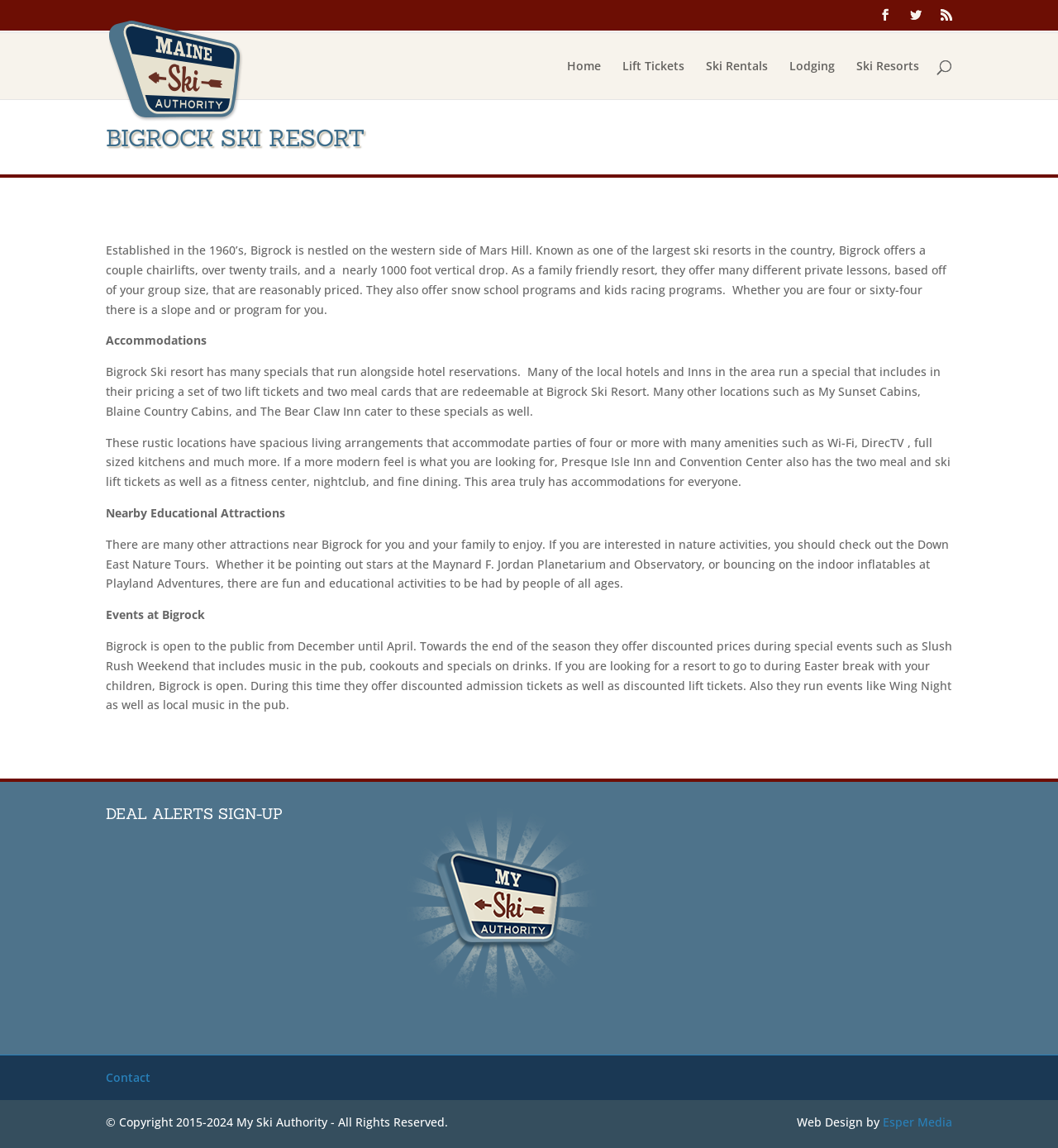Kindly determine the bounding box coordinates for the area that needs to be clicked to execute this instruction: "Visit Maine Ski Authority".

[0.103, 0.057, 0.23, 0.071]